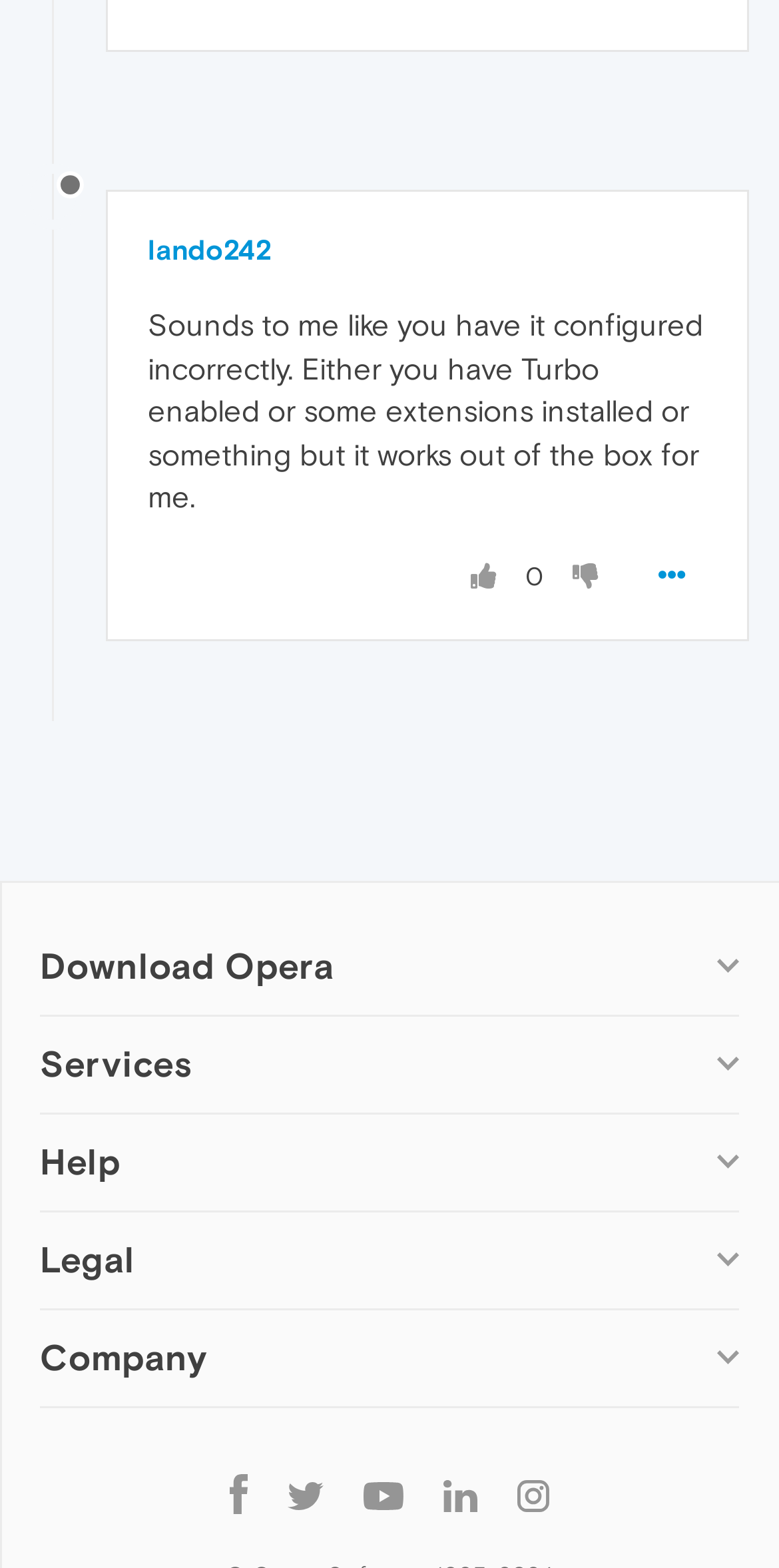How many types of Opera browsers are available for download?
Look at the screenshot and give a one-word or phrase answer.

7